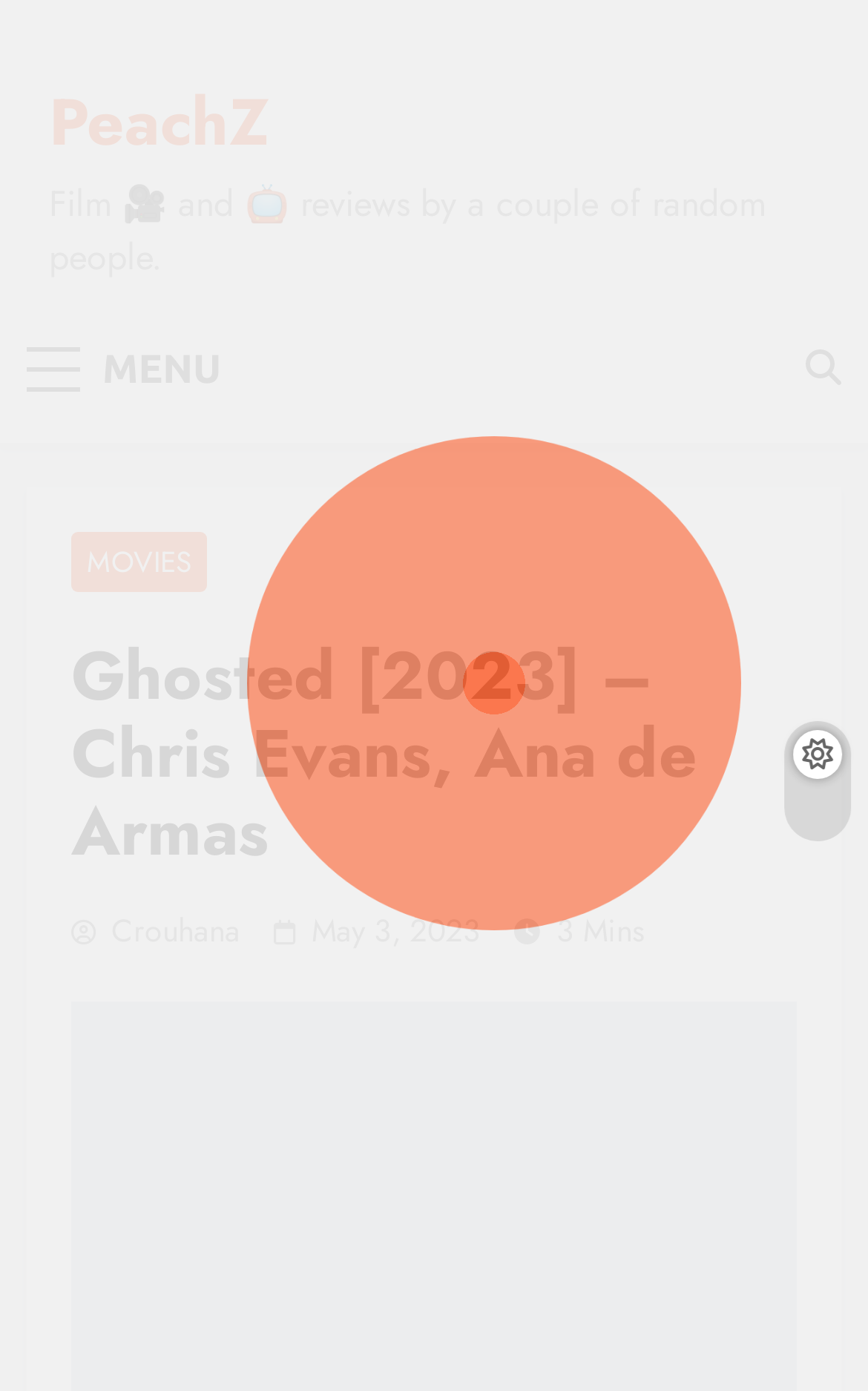How long does it take to read the review?
Based on the image, give a concise answer in the form of a single word or short phrase.

3 Mins